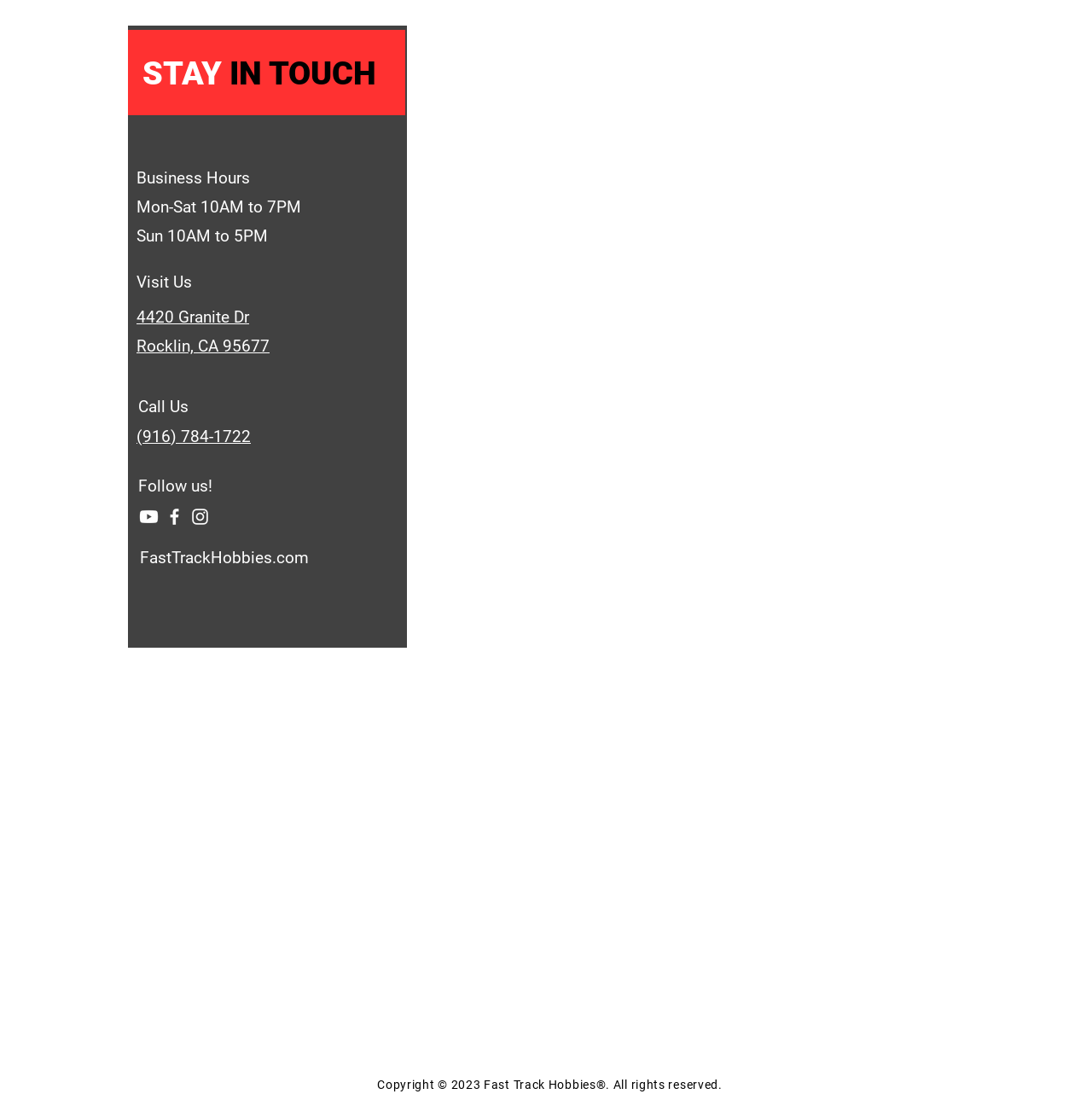How many social media platforms are listed?
Look at the image and respond to the question as thoroughly as possible.

I examined the 'Follow us!' section on the webpage, which contains a list of social media platforms. There are three social media platforms listed: Youtube, Facebook, and Instagram.